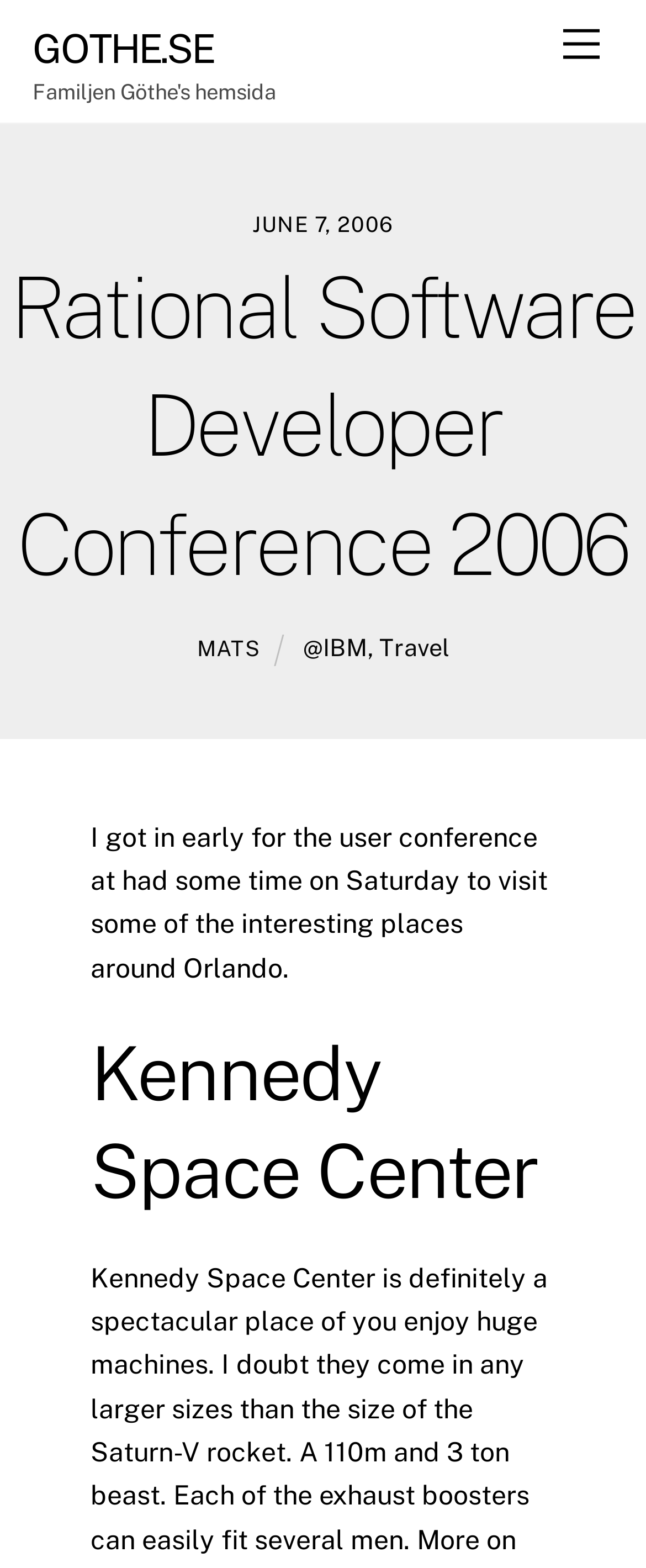Produce a meticulous description of the webpage.

The webpage appears to be a blog post or an article about the Rational Software Developer Conference 2006. At the top right corner, there is a link labeled "Menu". On the top left, there is a link to the website "GOTHE.SE". Below the top section, there is a timestamp or a date indicator, which is not explicitly stated but is accompanied by the text "JUNE 7, 2006" in the middle of the page.

The main heading of the page is "Rational Software Developer Conference 2006", which spans the entire width of the page. Below the heading, there are three links in a row: "MATS", "@IBM", and "Travel", separated by commas. The "Travel" link is a dropdown or an expandable section, which contains a paragraph of text describing the author's experience visiting Orlando before the conference. This section also includes a heading "Kennedy Space Center" and a "Back To Top" link at the bottom.